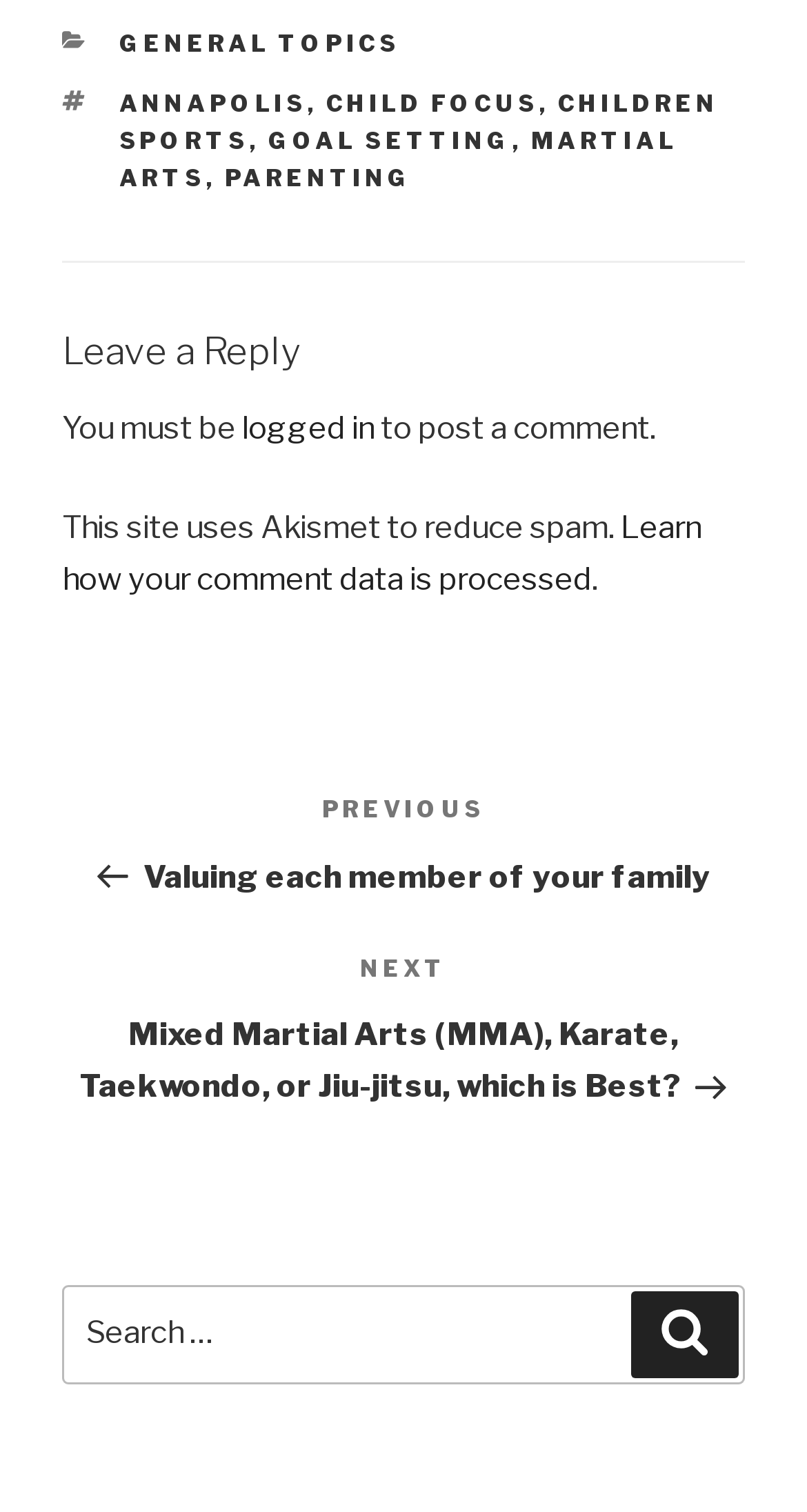Please give the bounding box coordinates of the area that should be clicked to fulfill the following instruction: "Click on GENERAL TOPICS". The coordinates should be in the format of four float numbers from 0 to 1, i.e., [left, top, right, bottom].

[0.147, 0.019, 0.496, 0.038]